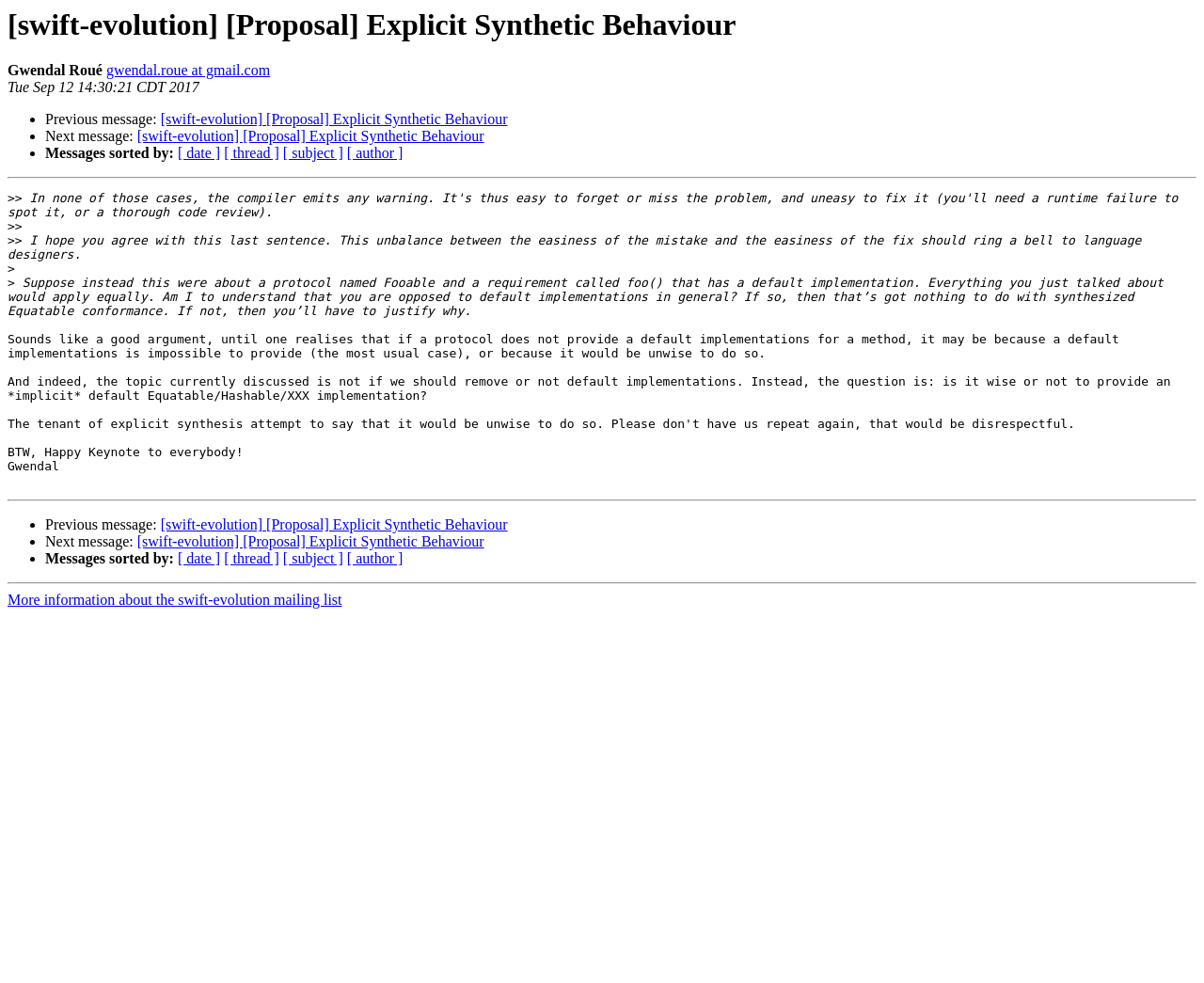What is the topic of discussion in this proposal?
Please give a detailed and elaborate answer to the question.

The topic of discussion in this proposal is Explicit Synthetic Behaviour, which is indicated by the heading '[swift-evolution] [Proposal] Explicit Synthetic Behaviour' at the top of the webpage.